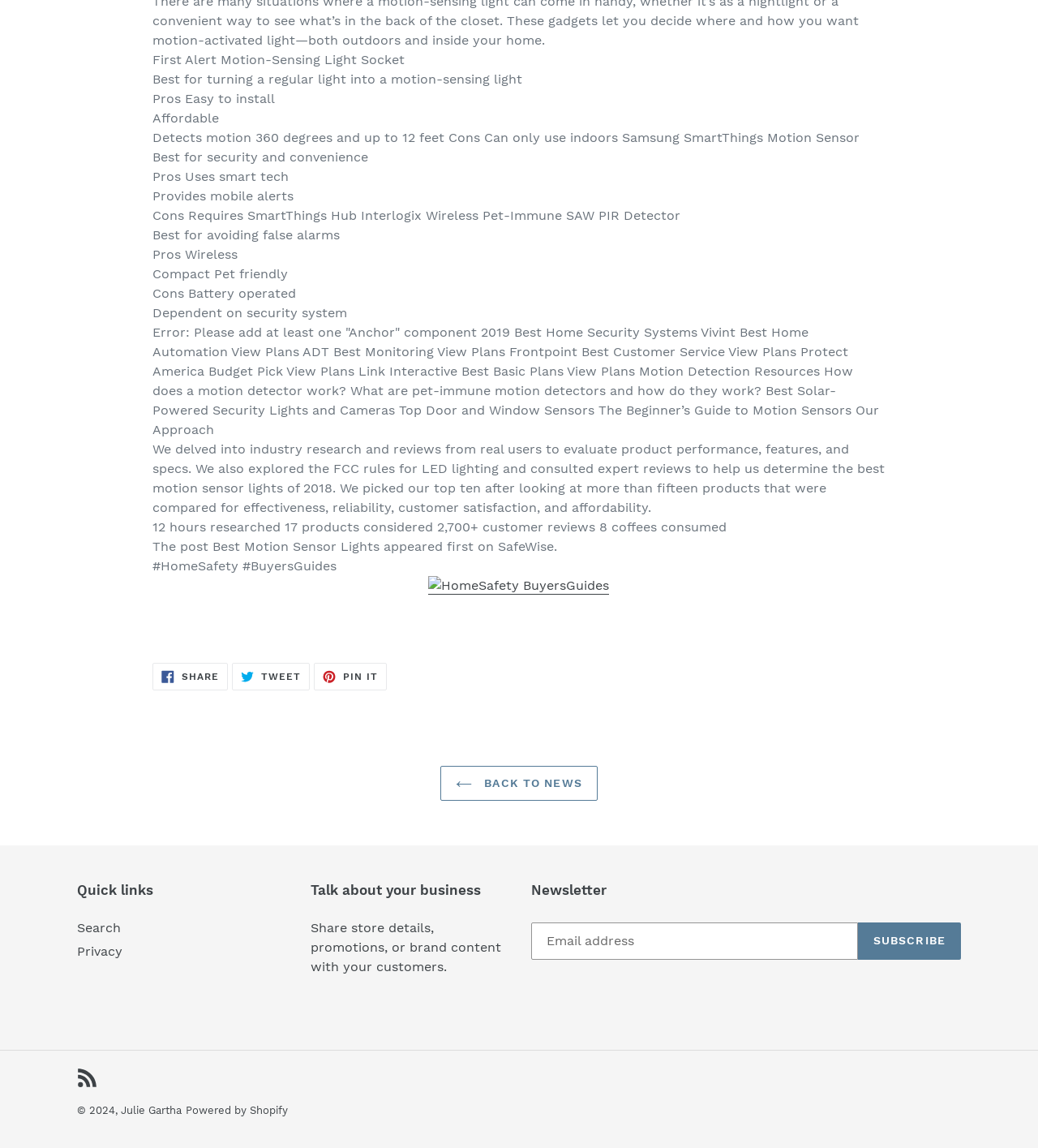Please give the bounding box coordinates of the area that should be clicked to fulfill the following instruction: "Search for something". The coordinates should be in the format of four float numbers from 0 to 1, i.e., [left, top, right, bottom].

[0.074, 0.801, 0.116, 0.815]